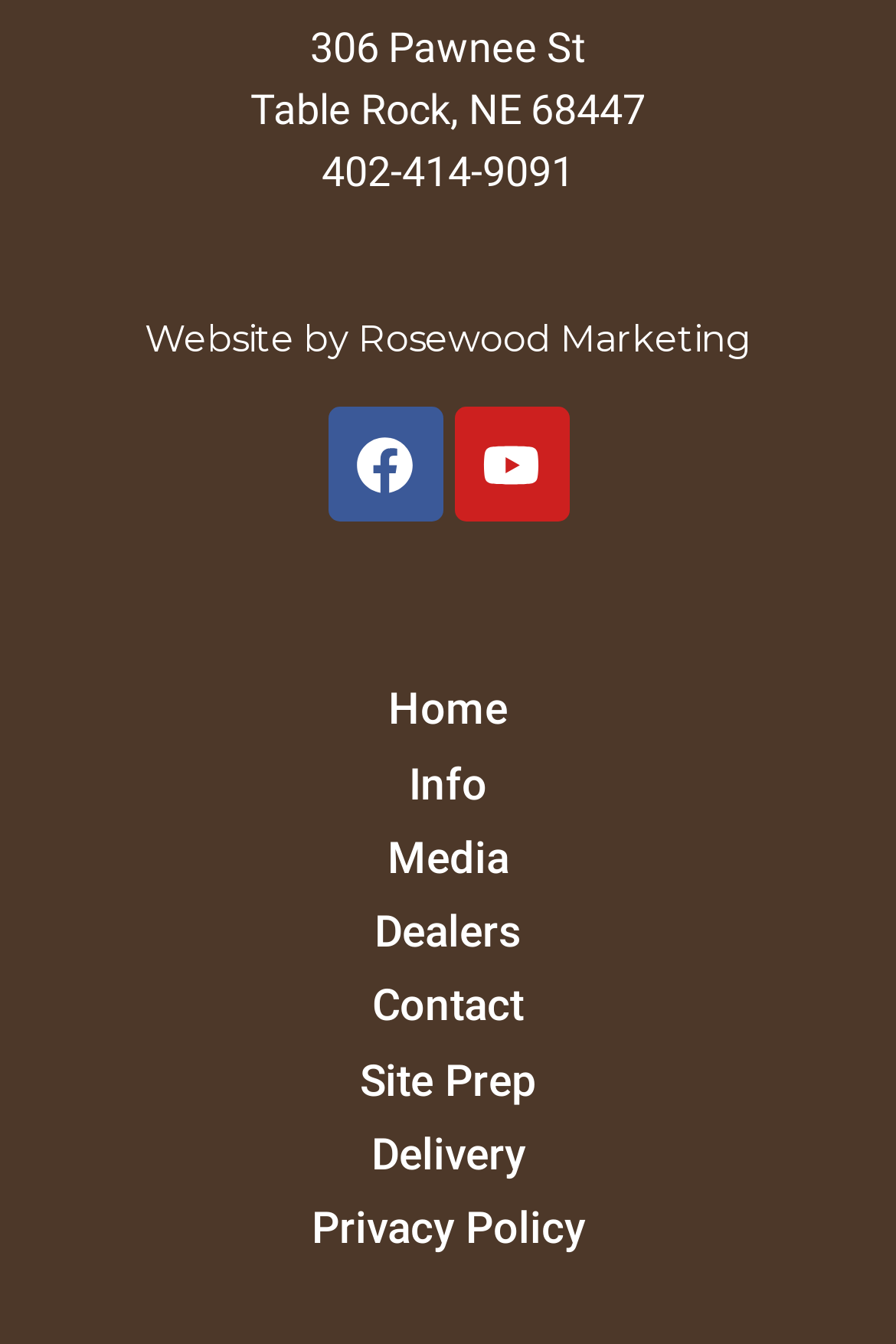Show the bounding box coordinates of the region that should be clicked to follow the instruction: "go to Youtube channel."

[0.506, 0.303, 0.635, 0.389]